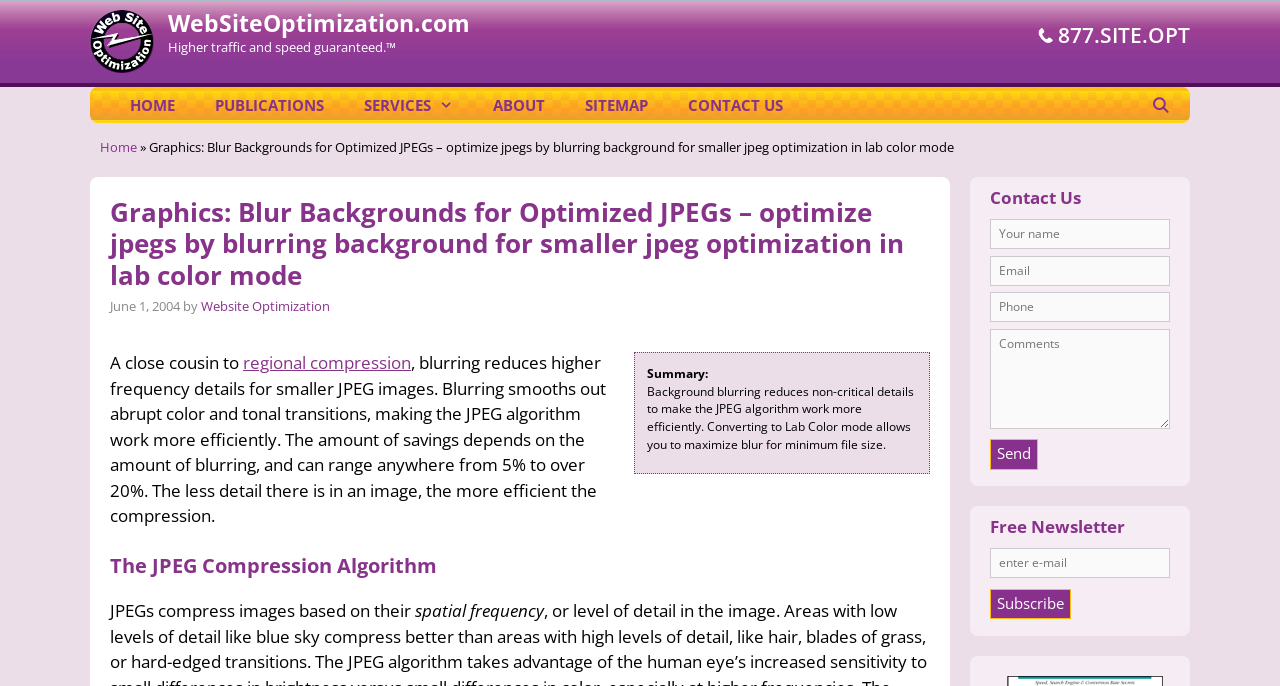What is the purpose of the 'Free Newsletter' section?
Please look at the screenshot and answer in one word or a short phrase.

To subscribe to a newsletter